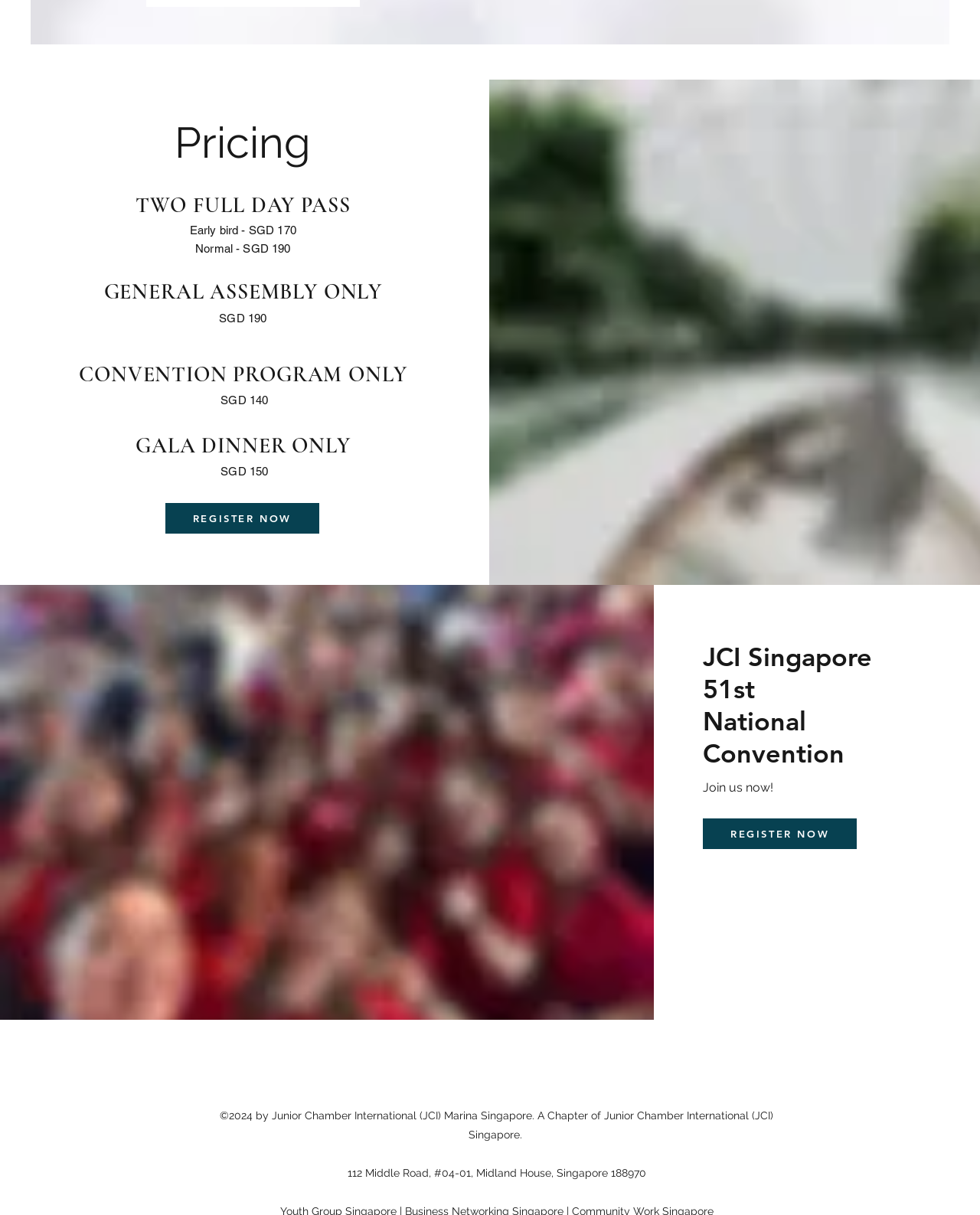For the following element description, predict the bounding box coordinates in the format (top-left x, top-left y, bottom-right x, bottom-right y). All values should be floating point numbers between 0 and 1. Description: REGISTER NOW

[0.169, 0.414, 0.326, 0.439]